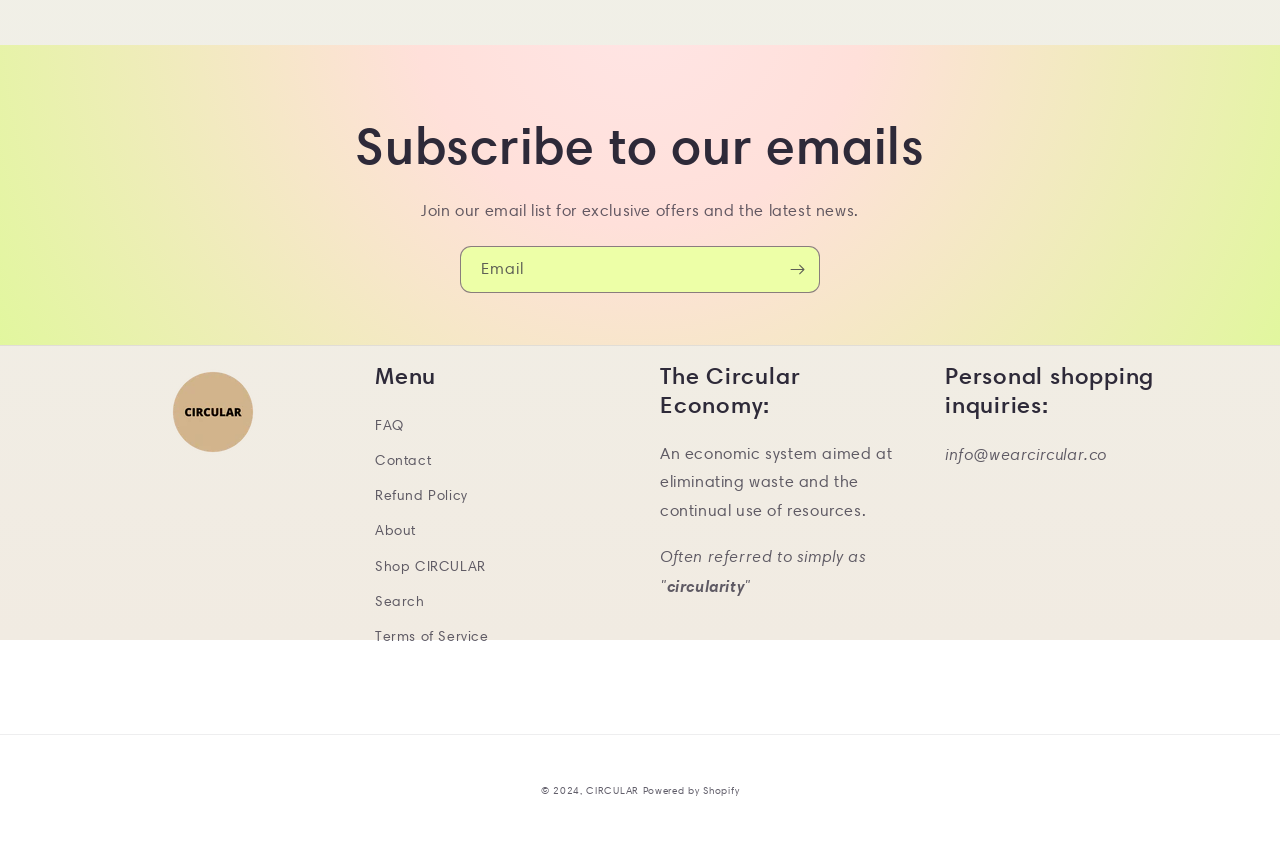Please find the bounding box for the UI component described as follows: "Shop CIRCULAR".

[0.293, 0.646, 0.38, 0.688]